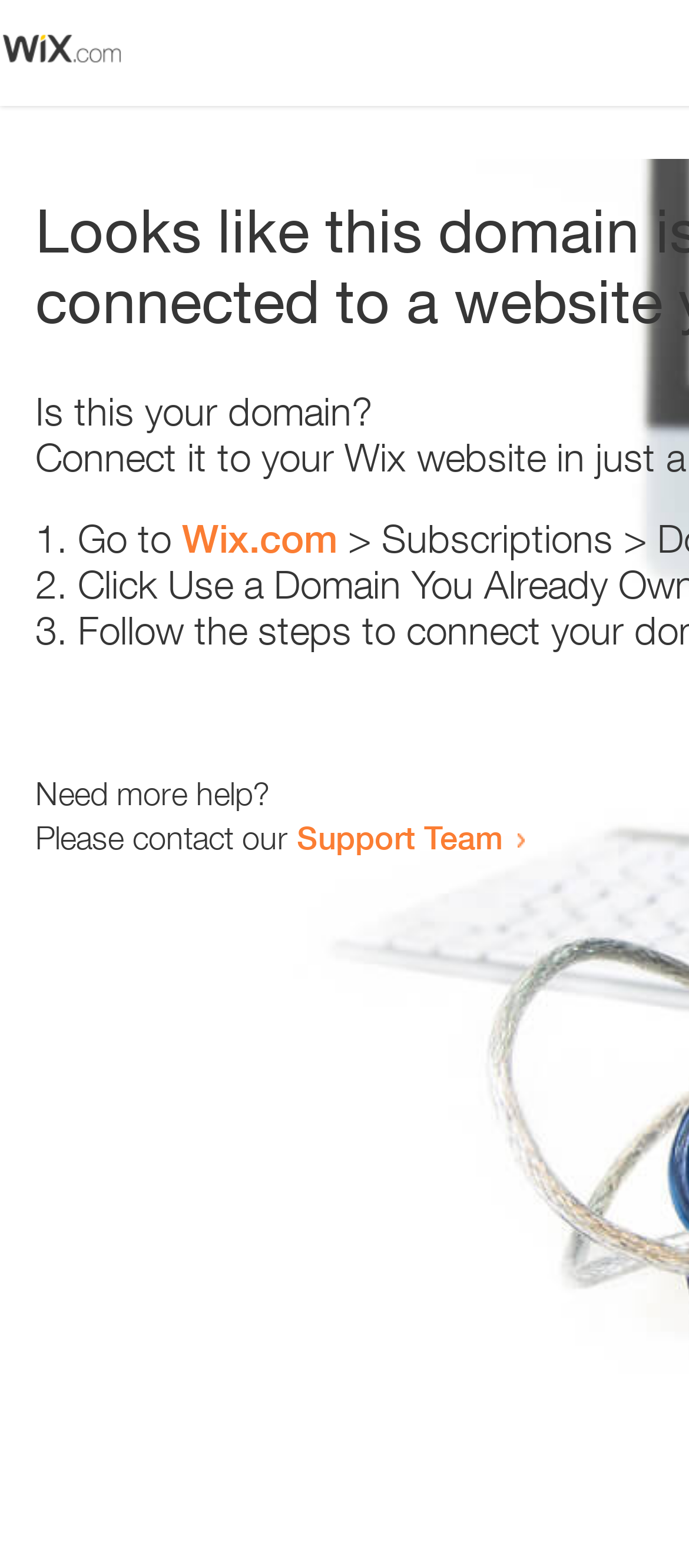Can you extract the primary headline text from the webpage?

Looks like this domain isn't
connected to a website yet